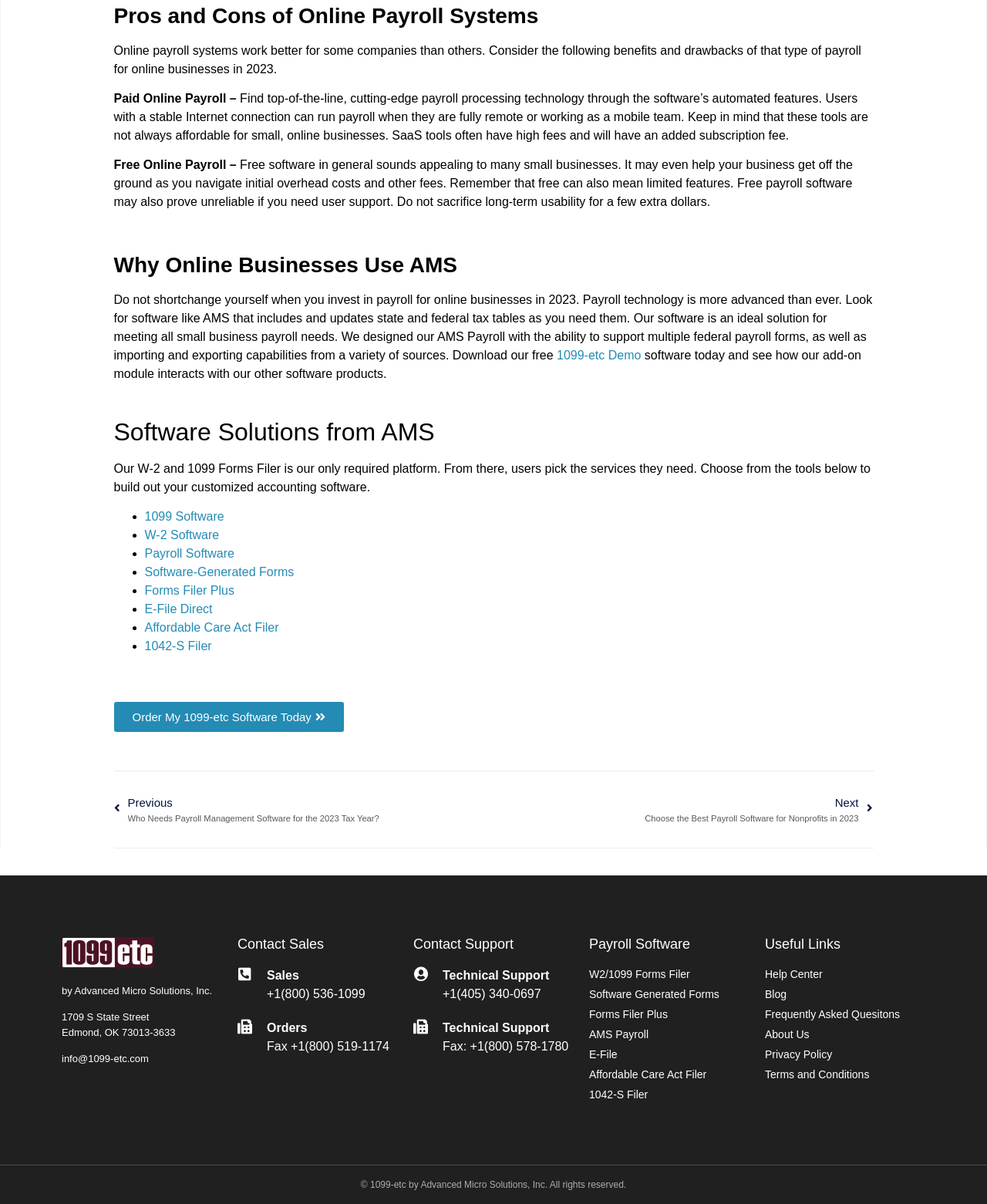What is the purpose of the 'Order My 1099-etc Software Today' button? Based on the image, give a response in one word or a short phrase.

To order software